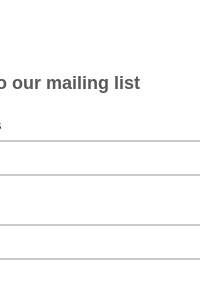Describe every detail you can see in the image.

The image featured is the cover of the book "Intertwingled: Information Changes Everything," authored by Peter Morville. It serves as an essential resource delving into the complexities of information design and accessibility within organizations. The book reflects on the intricate relationships between technology and organizational structure, emphasizing the need for a broader perspective in understanding these dynamics. This image is part of a review published on "McGee's Musings," where the book is analyzed in terms of its insights on the challenges of making information easily accessible and impactful.